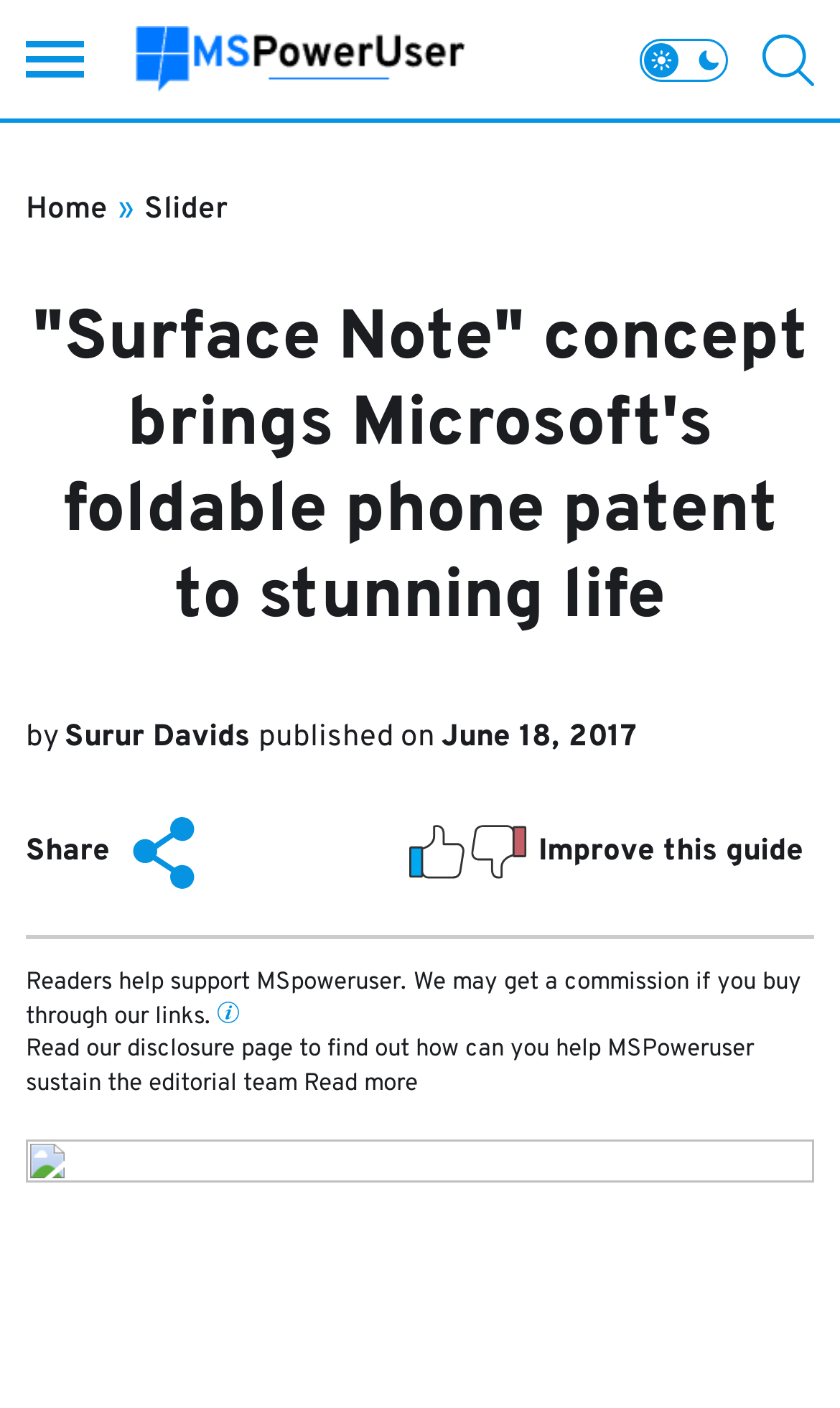Identify the bounding box for the described UI element: "Any offices in other countries?".

None